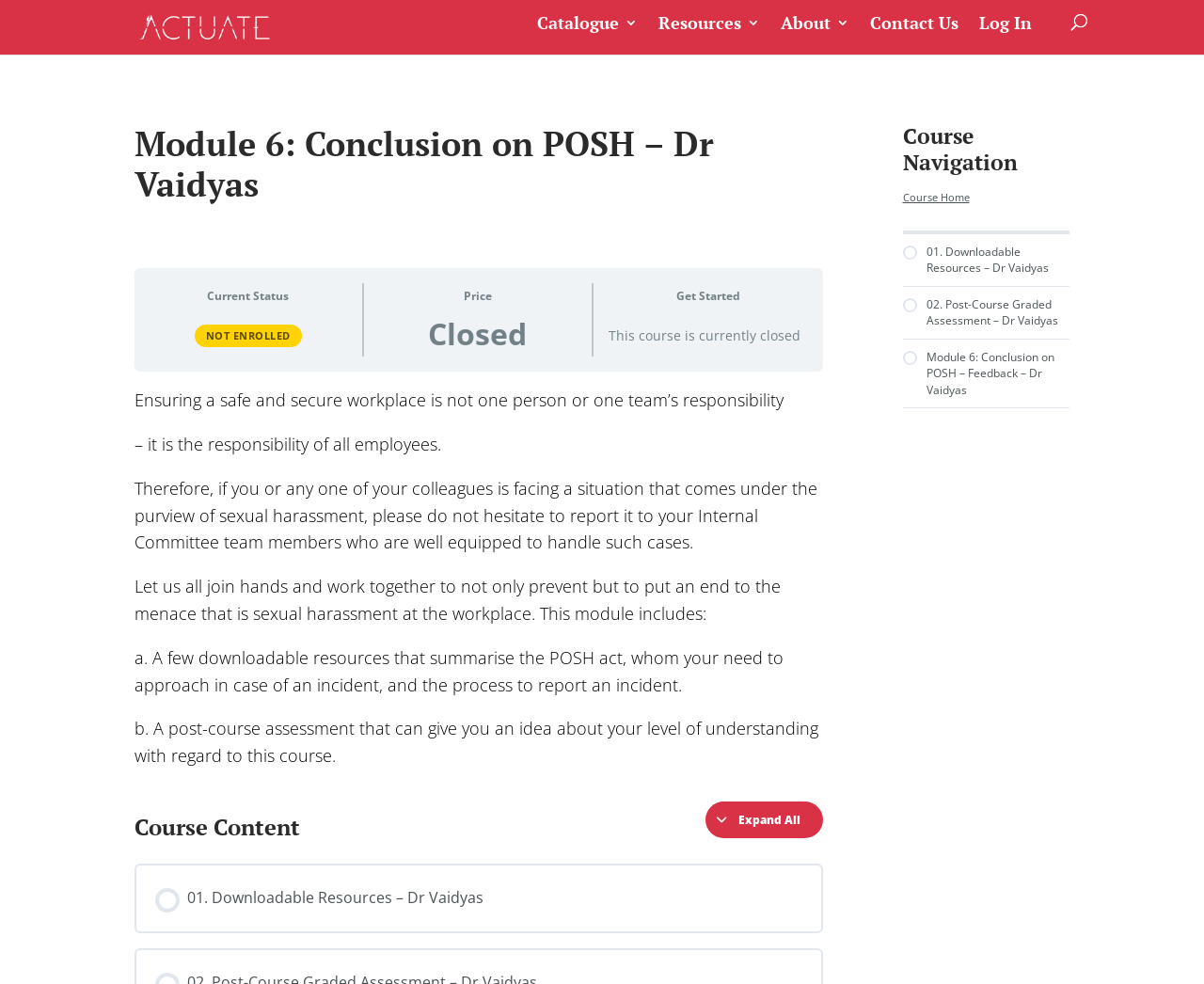Extract the heading text from the webpage.

Module 6: Conclusion on POSH – Dr Vaidyas